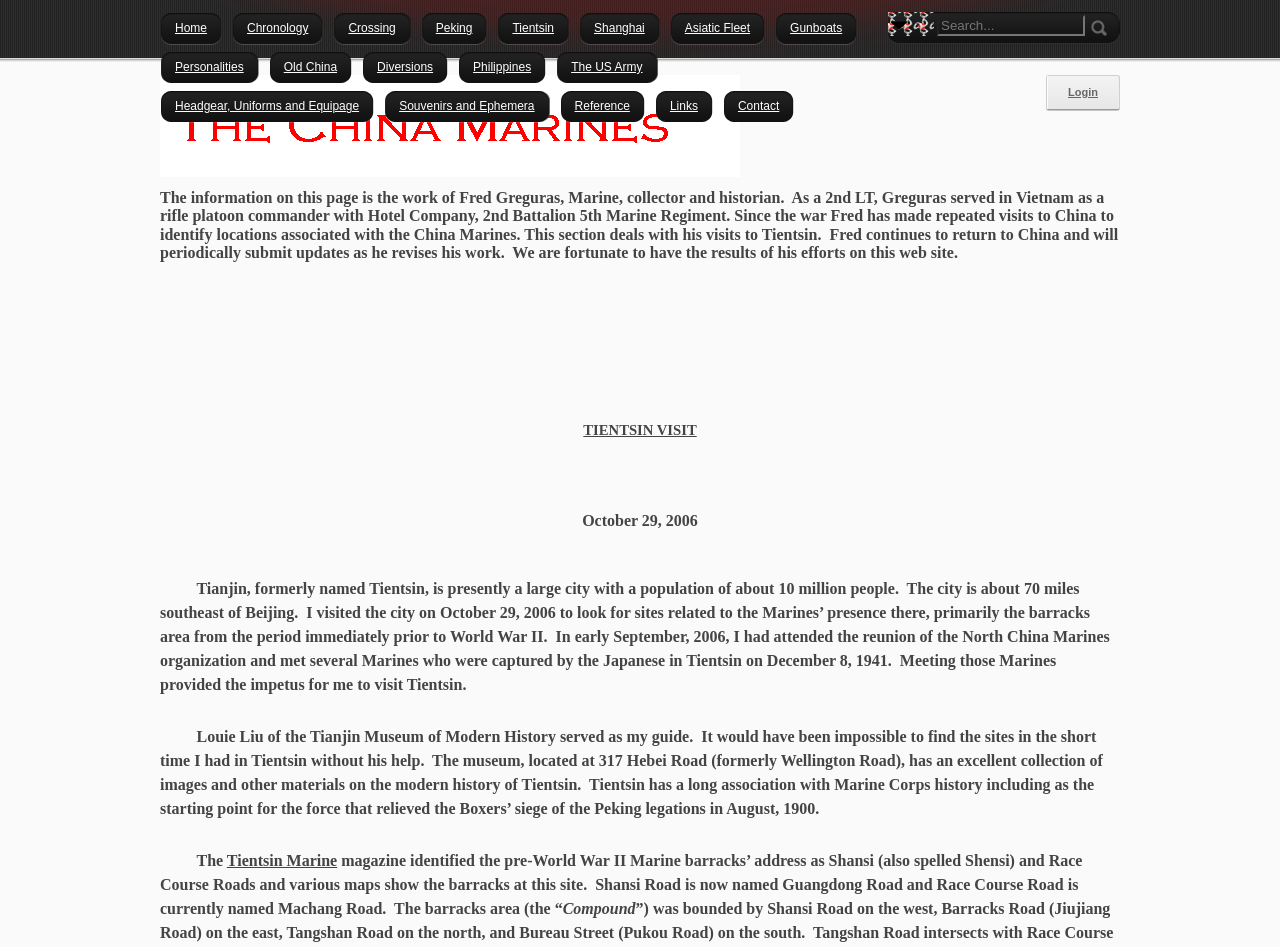Locate the bounding box coordinates of the element that needs to be clicked to carry out the instruction: "Visit the 'Chronology' page". The coordinates should be given as four float numbers ranging from 0 to 1, i.e., [left, top, right, bottom].

[0.181, 0.006, 0.253, 0.048]